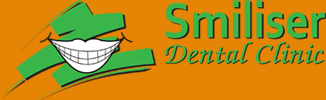What is the shape of the illustration in the logo?
Examine the screenshot and reply with a single word or phrase.

Smiling mouth